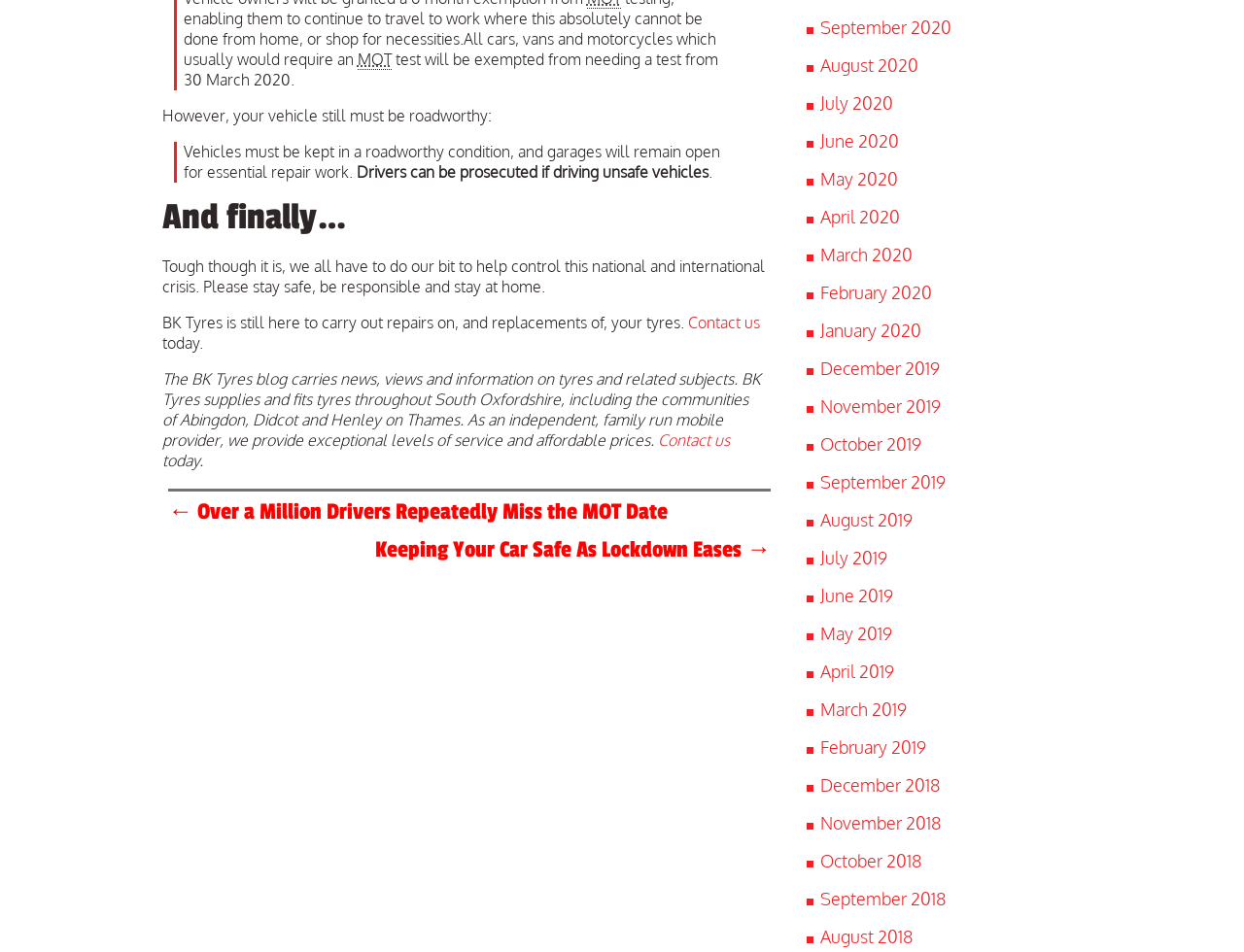Please find the bounding box coordinates of the element that must be clicked to perform the given instruction: "View news from September 2020". The coordinates should be four float numbers from 0 to 1, i.e., [left, top, right, bottom].

[0.659, 0.017, 0.765, 0.04]